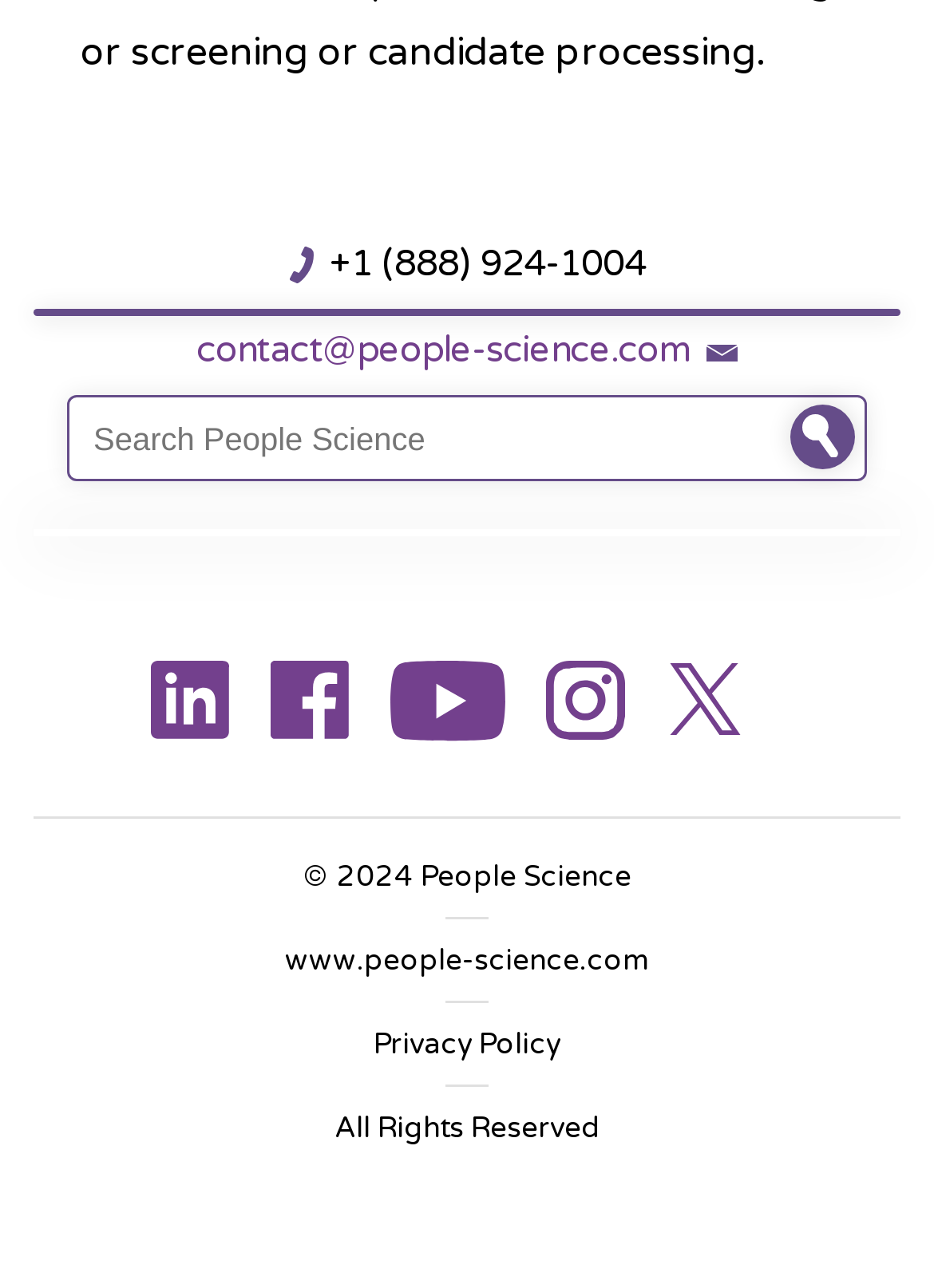What is the website's URL?
Observe the image and answer the question with a one-word or short phrase response.

www.people-science.com